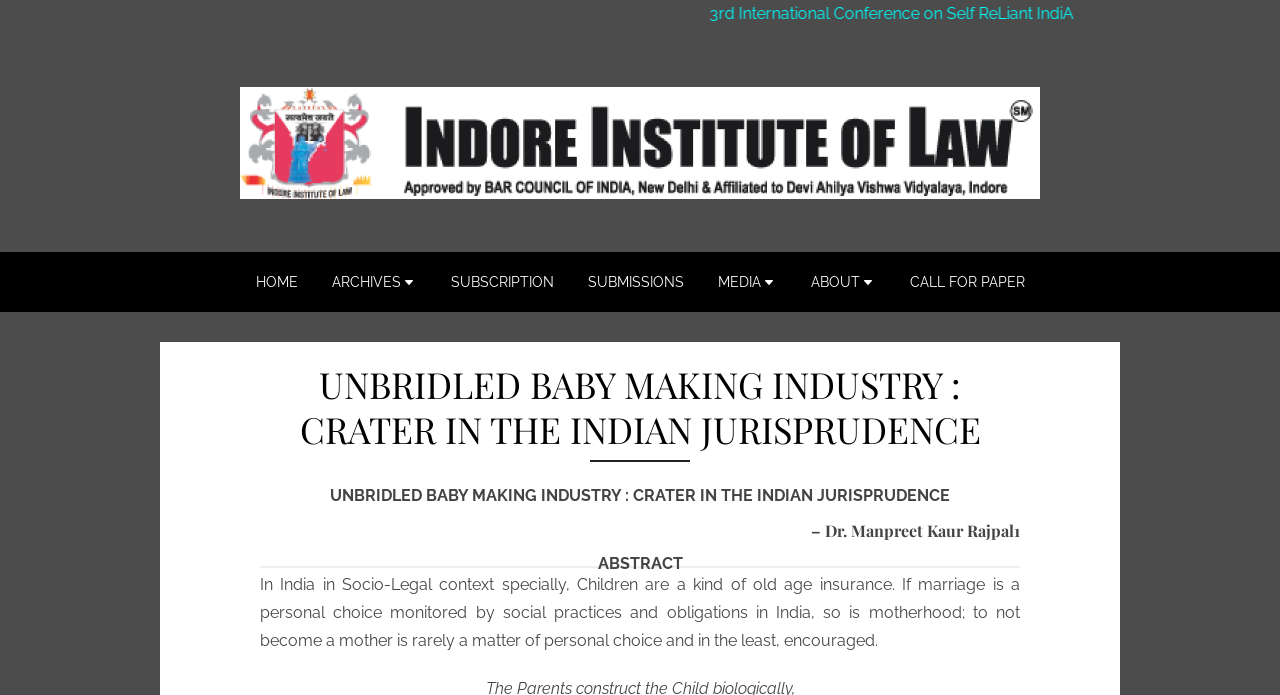Identify the bounding box coordinates of the region that needs to be clicked to carry out this instruction: "Visit the Indore Institute Of Law website". Provide these coordinates as four float numbers ranging from 0 to 1, i.e., [left, top, right, bottom].

[0.188, 0.264, 0.812, 0.292]